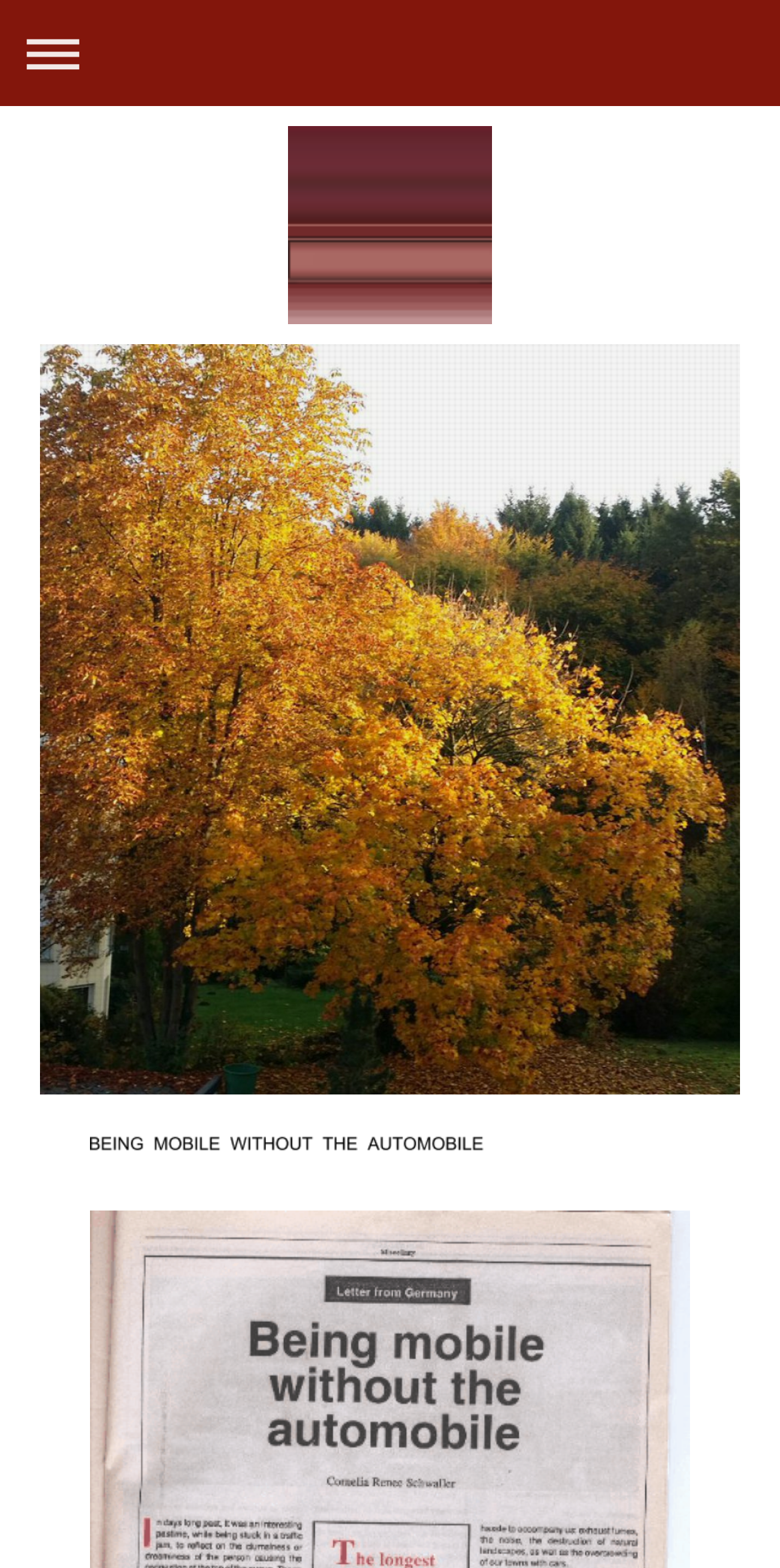Given the description of a UI element: "Navigation aufklappen/zuklappen", identify the bounding box coordinates of the matching element in the webpage screenshot.

[0.013, 0.006, 0.987, 0.061]